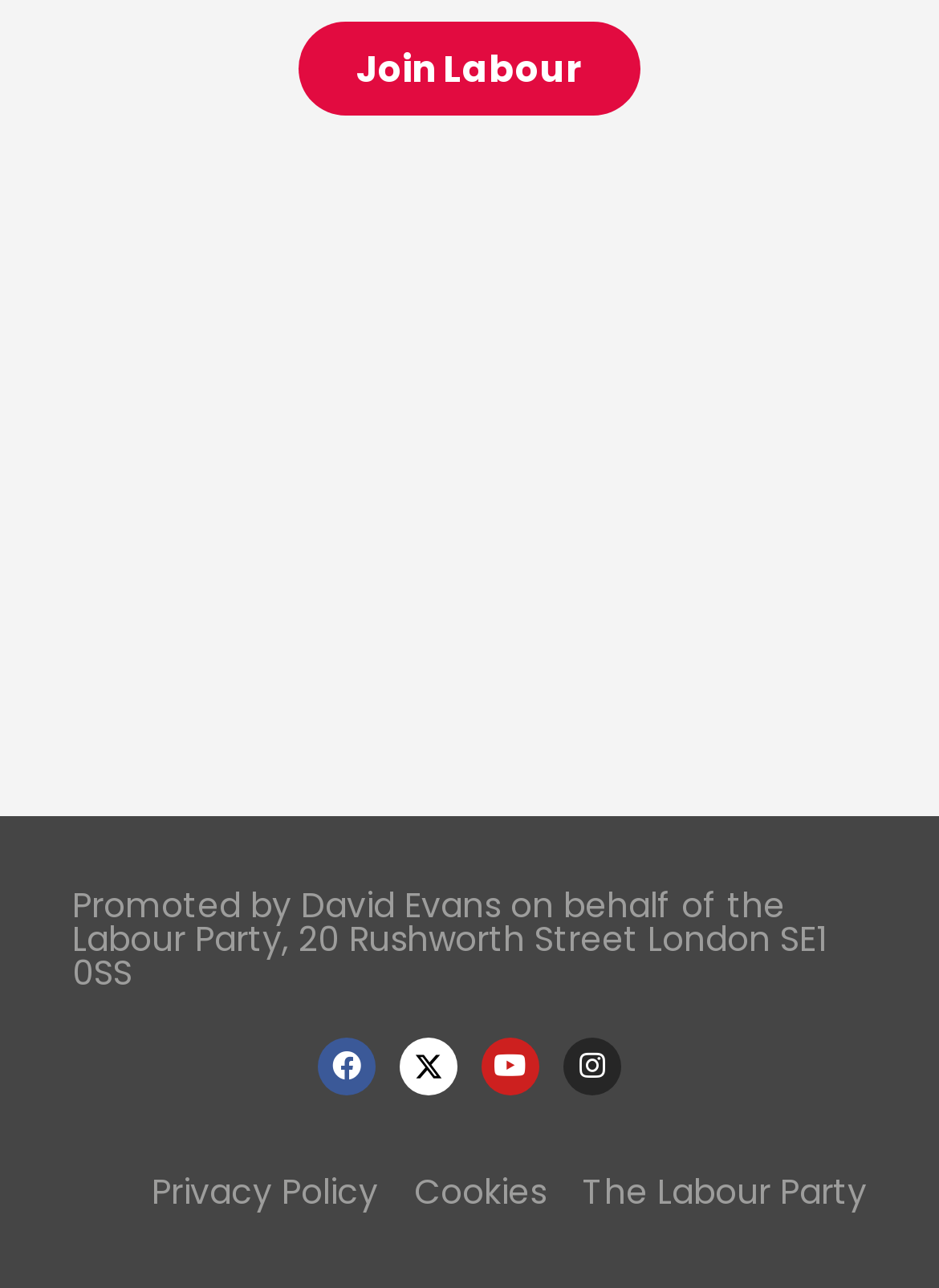Use one word or a short phrase to answer the question provided: 
What is the purpose of the 'Join Labour' link?

To join the Labour Party